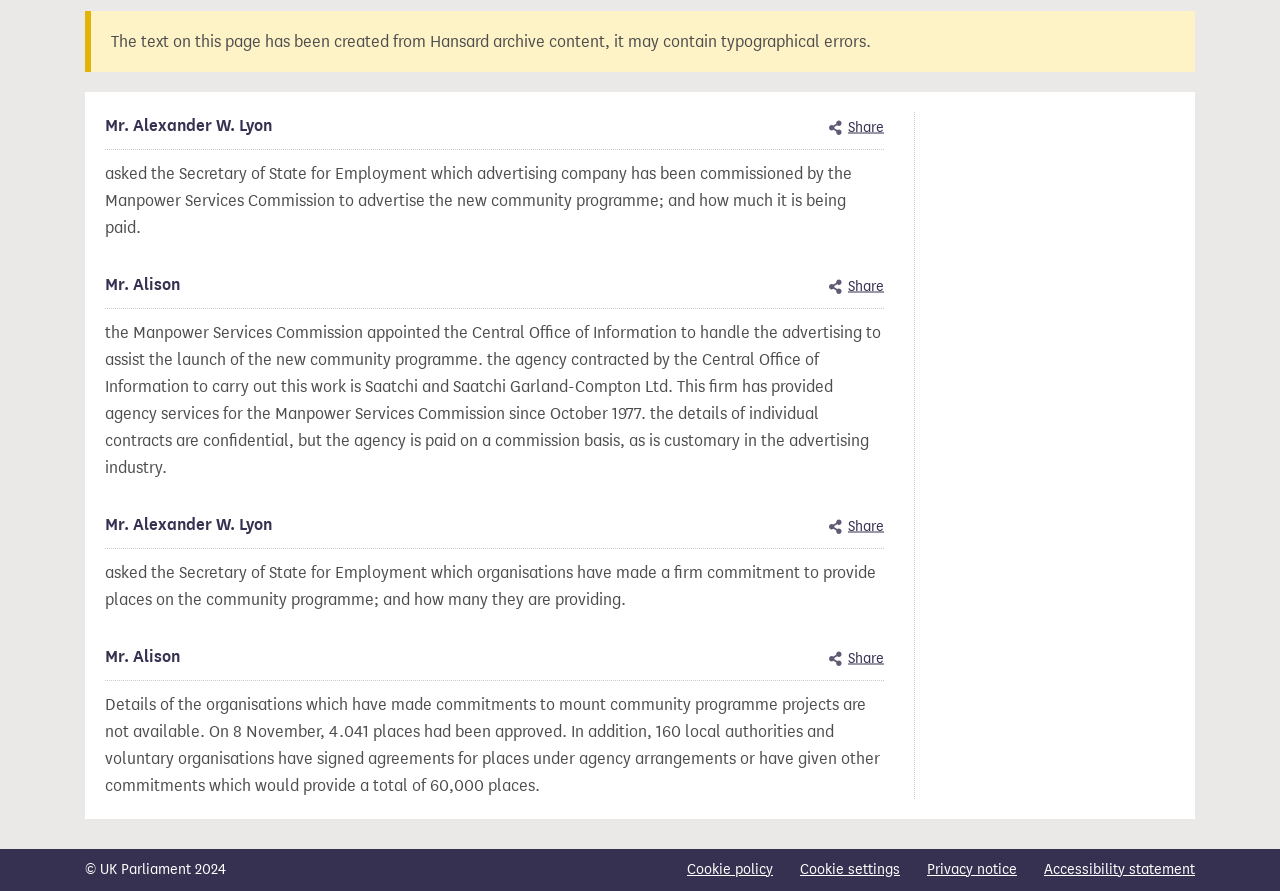Given the description "Add to favorites", provide the bounding box coordinates of the corresponding UI element.

None